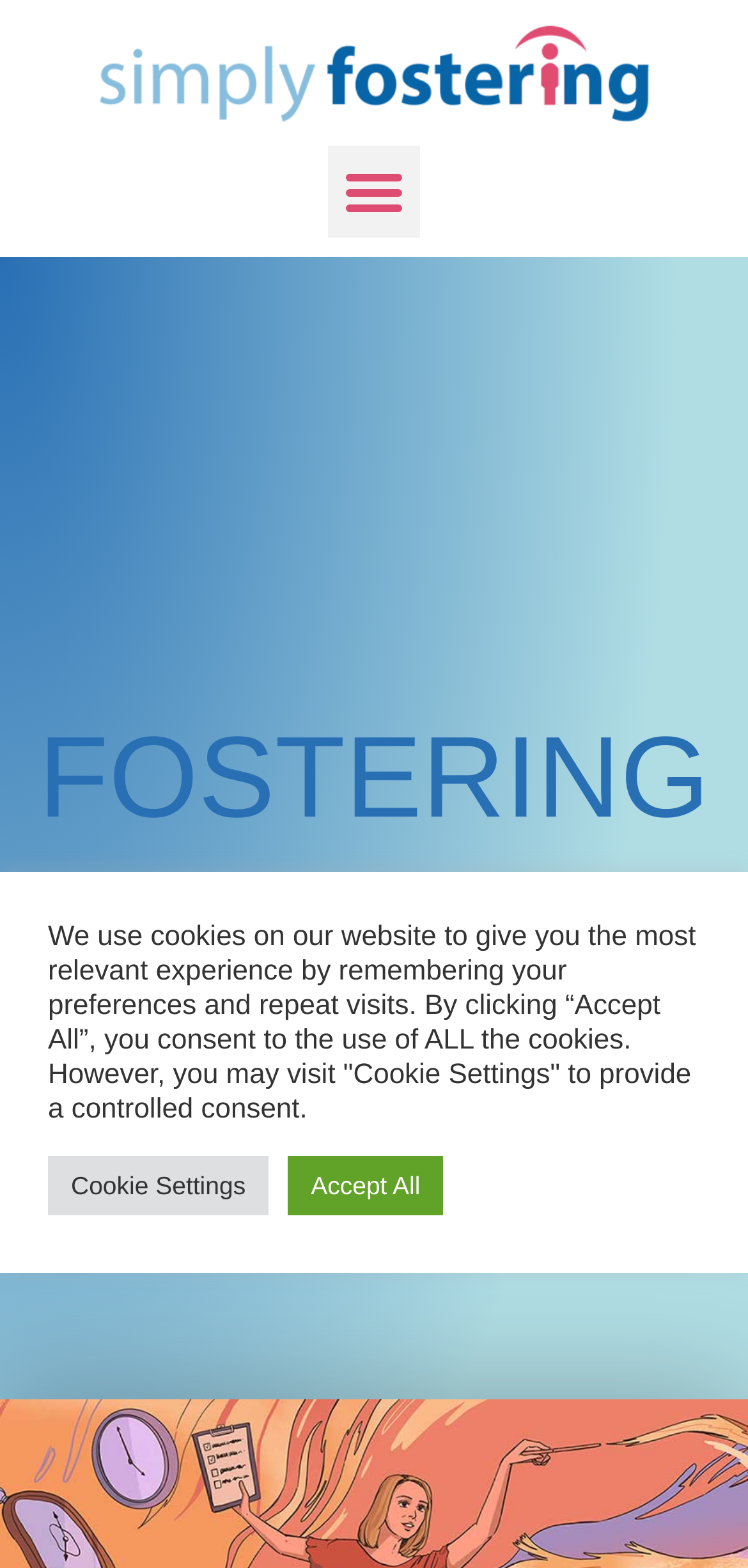Provide a brief response to the question below using a single word or phrase: 
What is the purpose of the button 'Menu Toggle'?

To toggle the menu